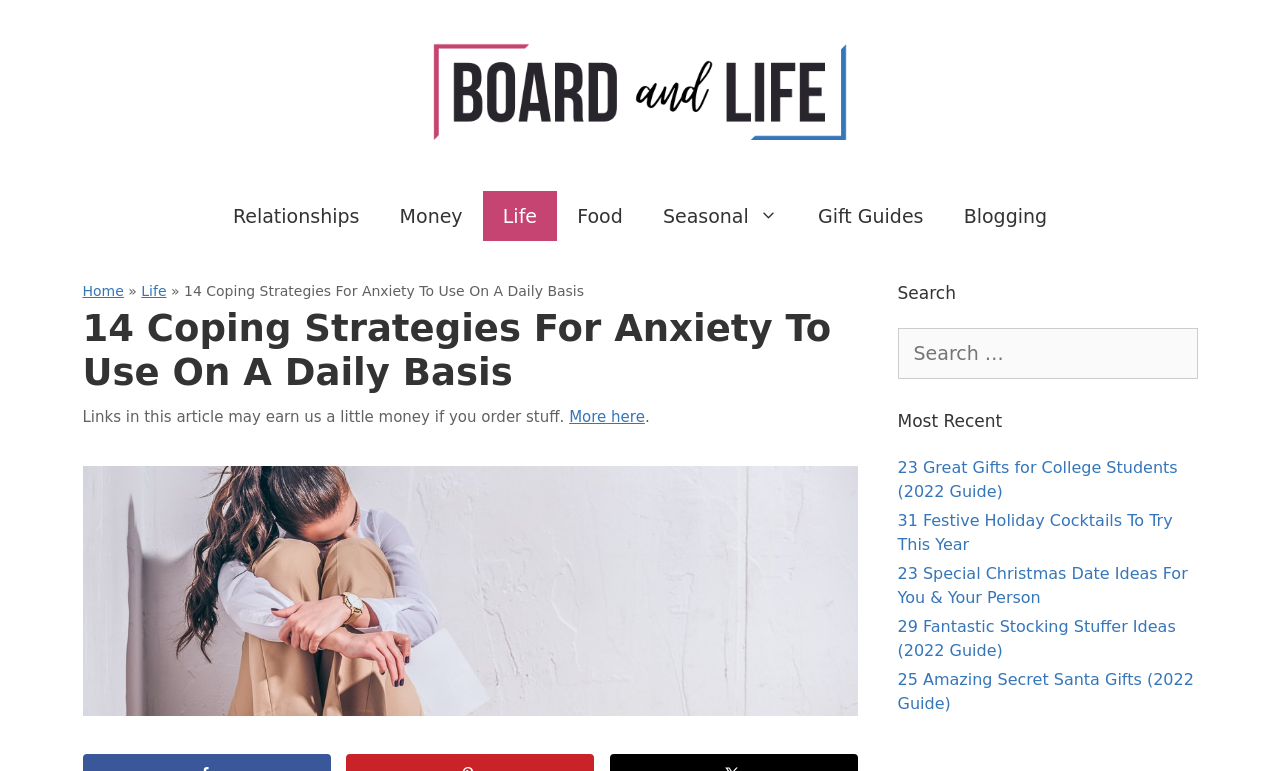Locate the primary heading on the webpage and return its text.

14 Coping Strategies For Anxiety To Use On A Daily Basis